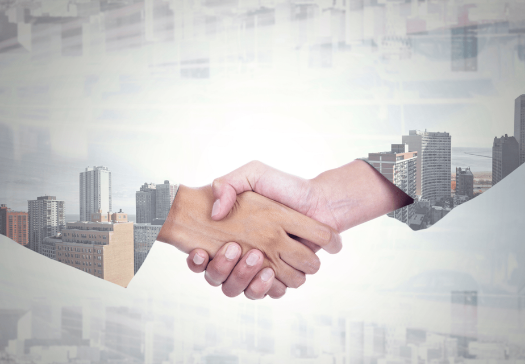What is the range of services offered to clients?
Please answer the question with a single word or phrase, referencing the image.

primary market investment opportunities to research and corporate access activities